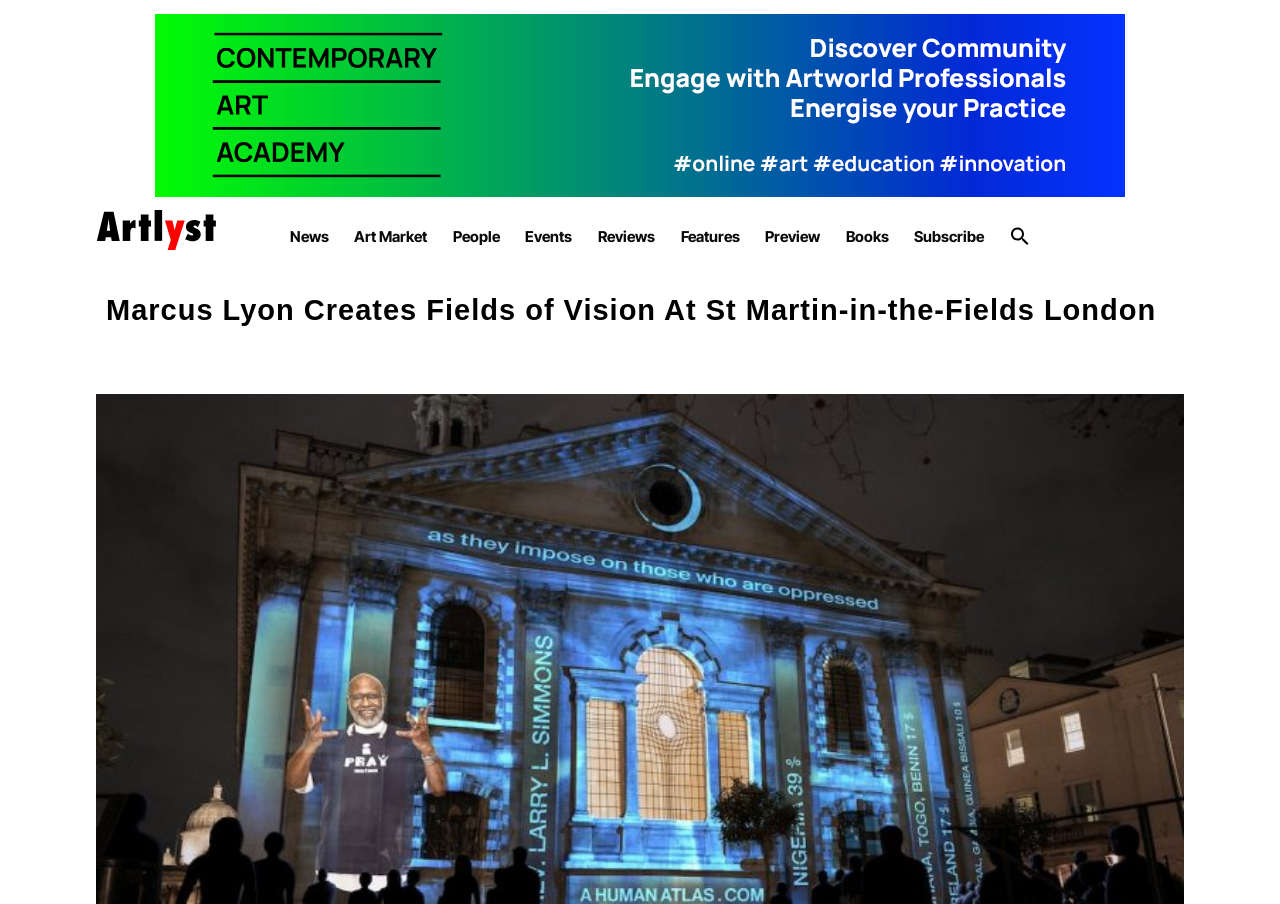Show me the bounding box coordinates of the clickable region to achieve the task as per the instruction: "subscribe to the newsletter".

[0.714, 0.251, 0.769, 0.272]